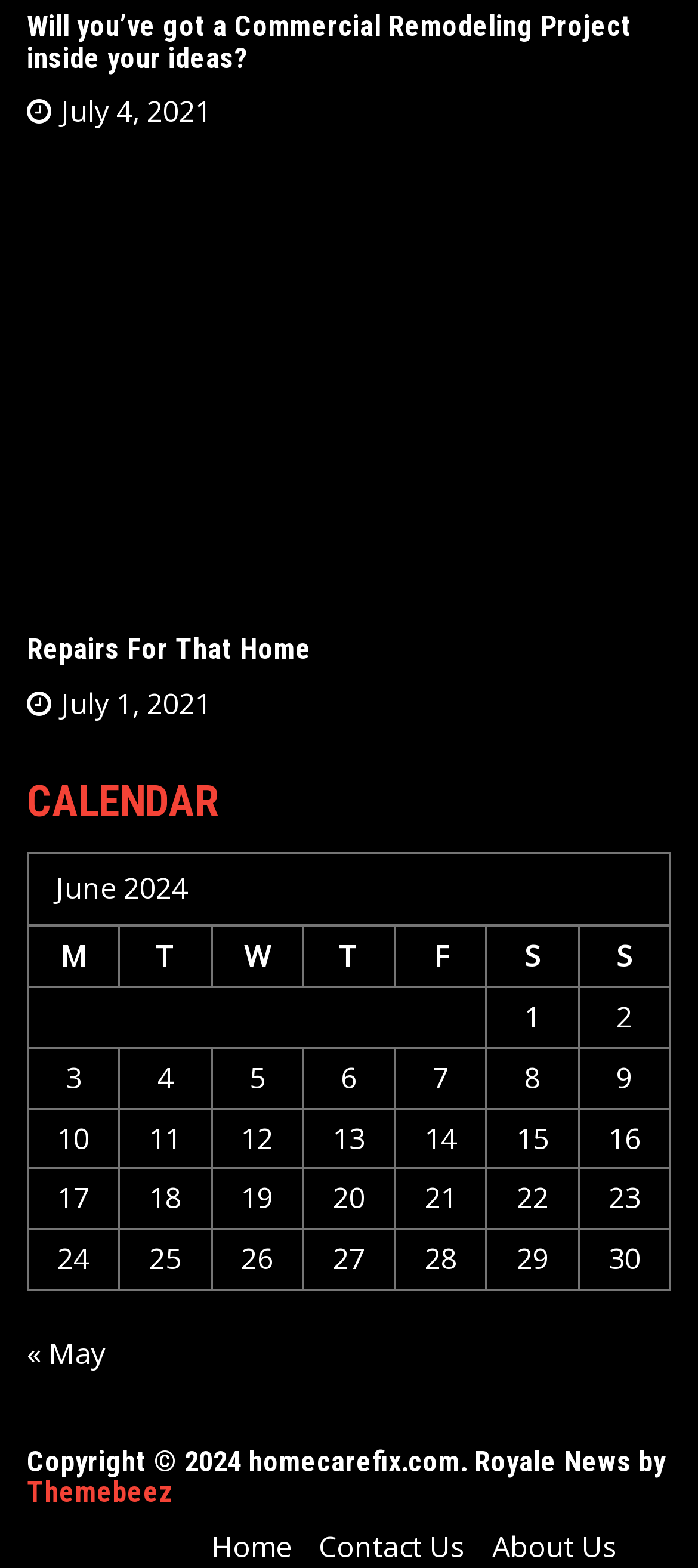How many navigation links are available at the bottom of the webpage?
Based on the image, answer the question in a detailed manner.

There are three navigation links available at the bottom of the webpage, which are 'Home', 'Contact Us', and 'About Us'.